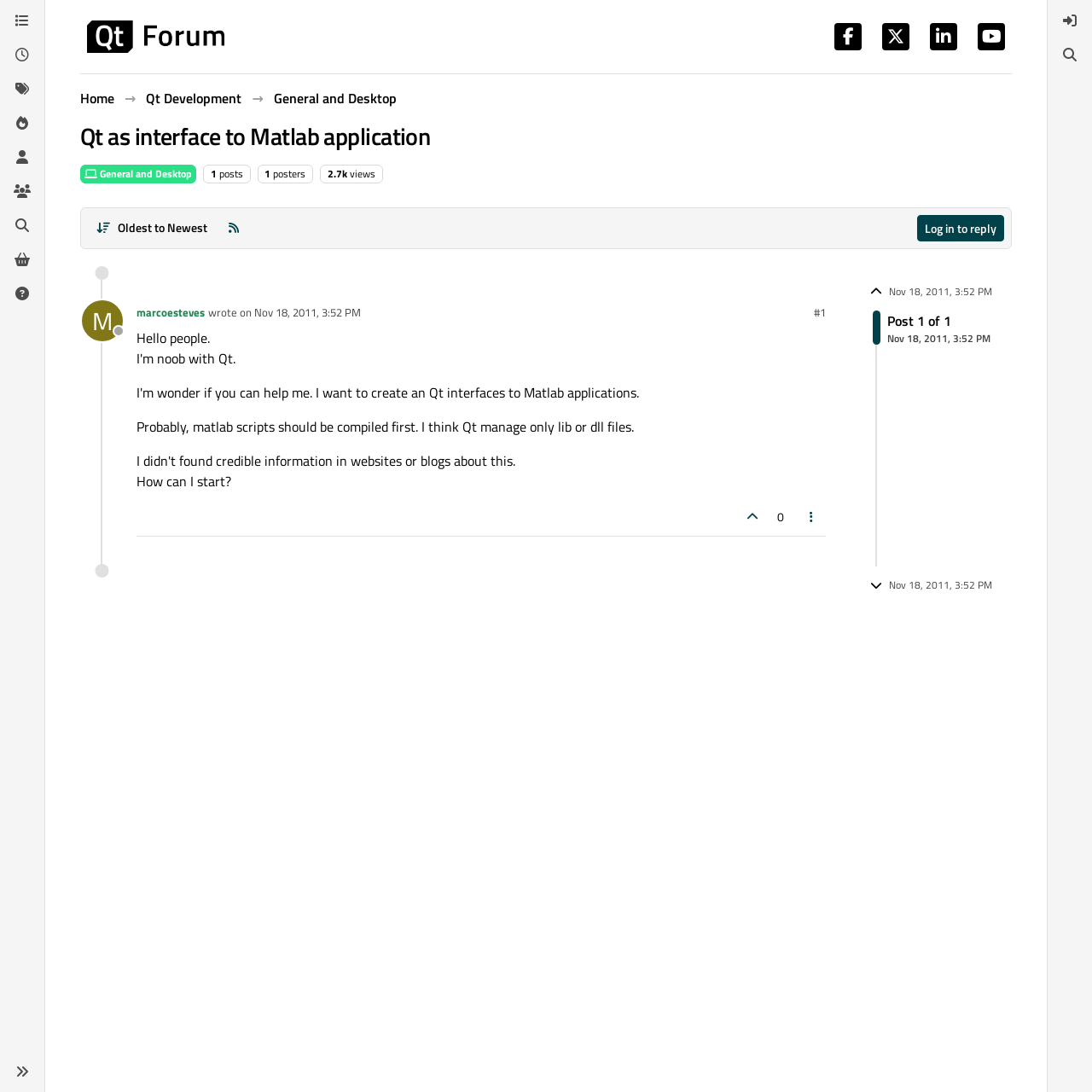How many posts are in this thread?
From the image, respond with a single word or phrase.

1